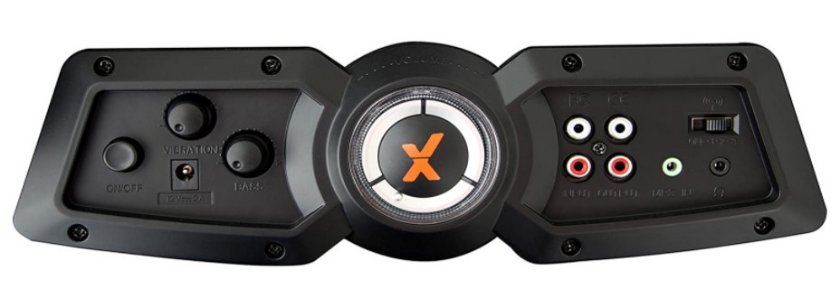What is highlighted by the prominent 'X' logo?
Look at the image and respond with a one-word or short phrase answer.

Central speaker